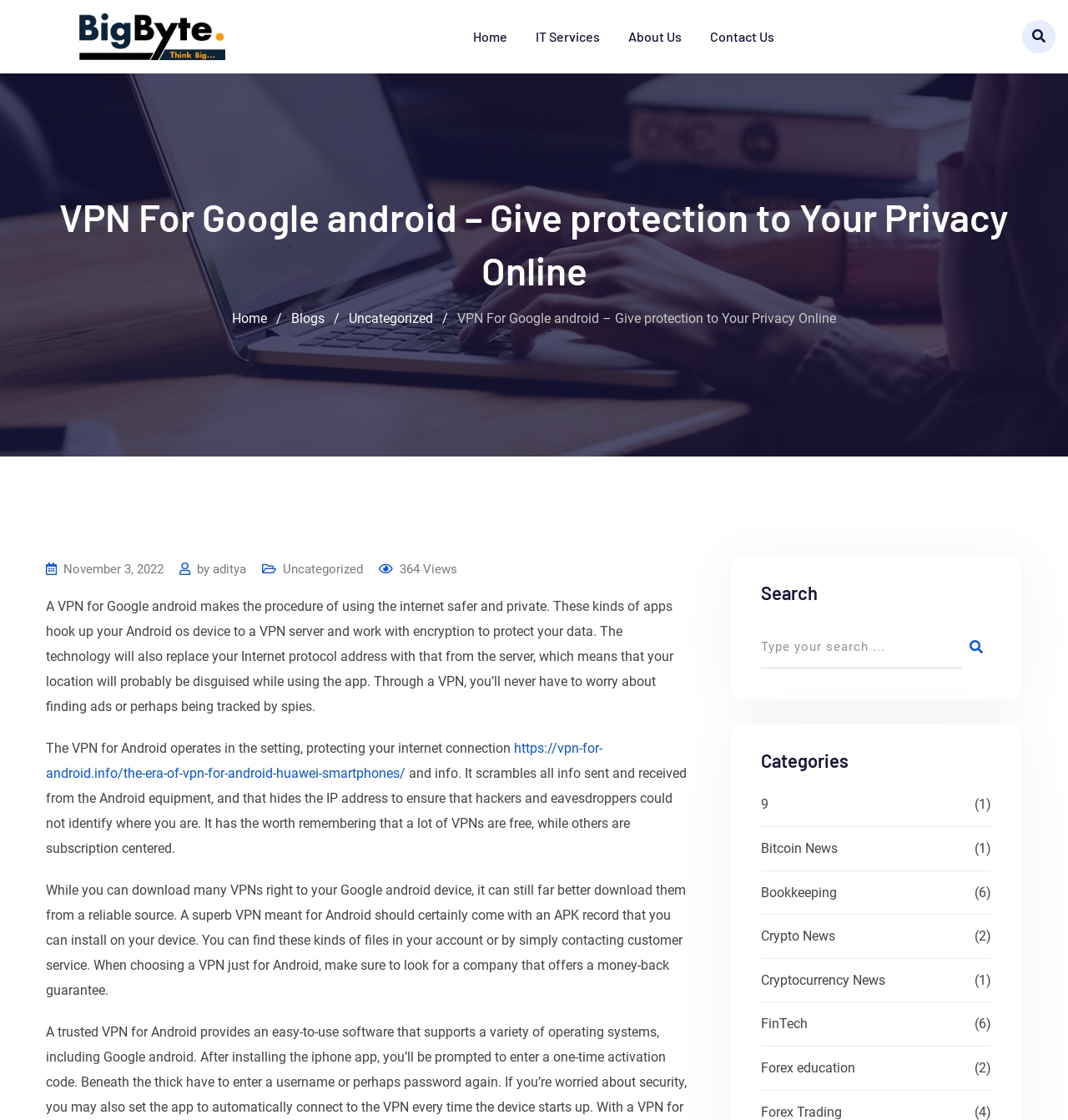How many categories are listed on the webpage?
Based on the screenshot, provide a one-word or short-phrase response.

9